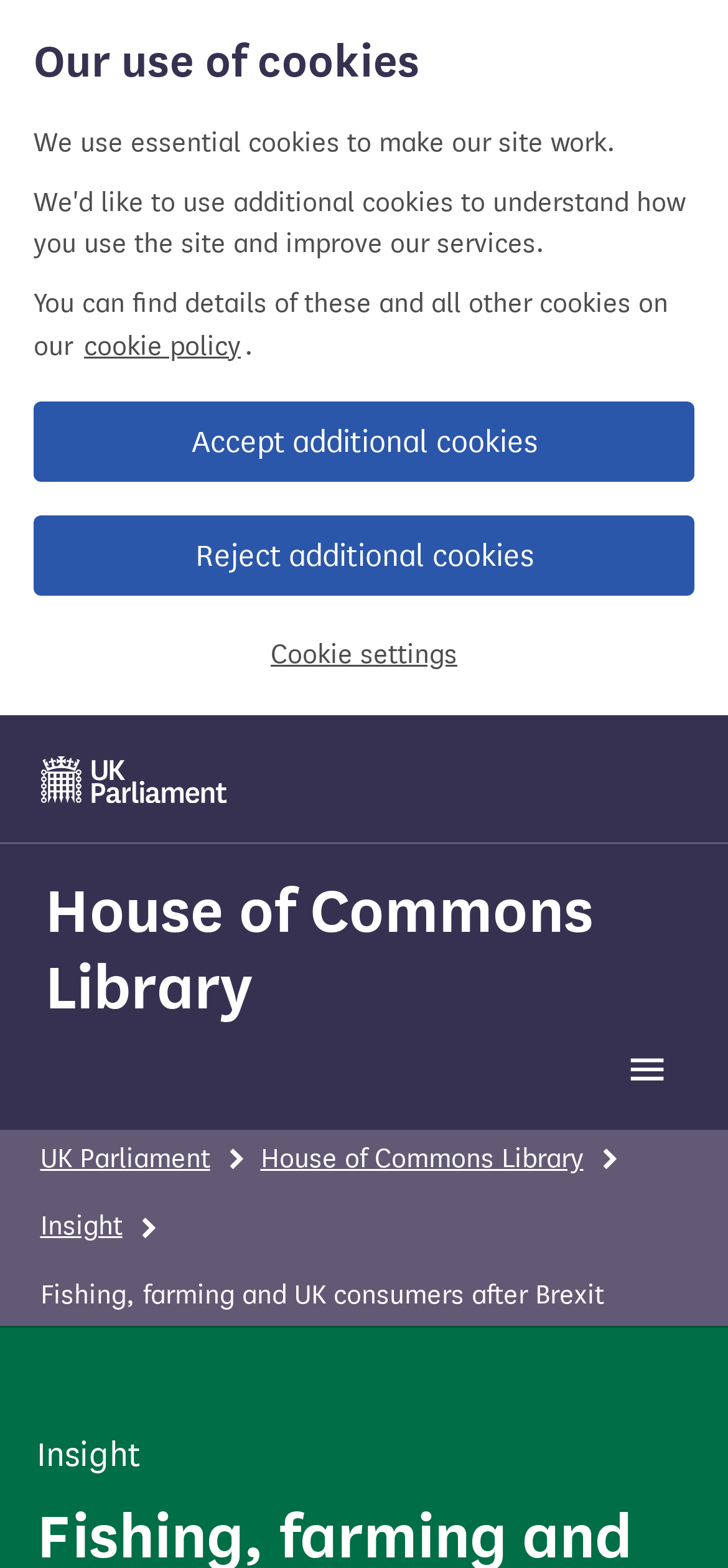Please give a one-word or short phrase response to the following question: 
Is there a toggle button for main navigation?

Yes